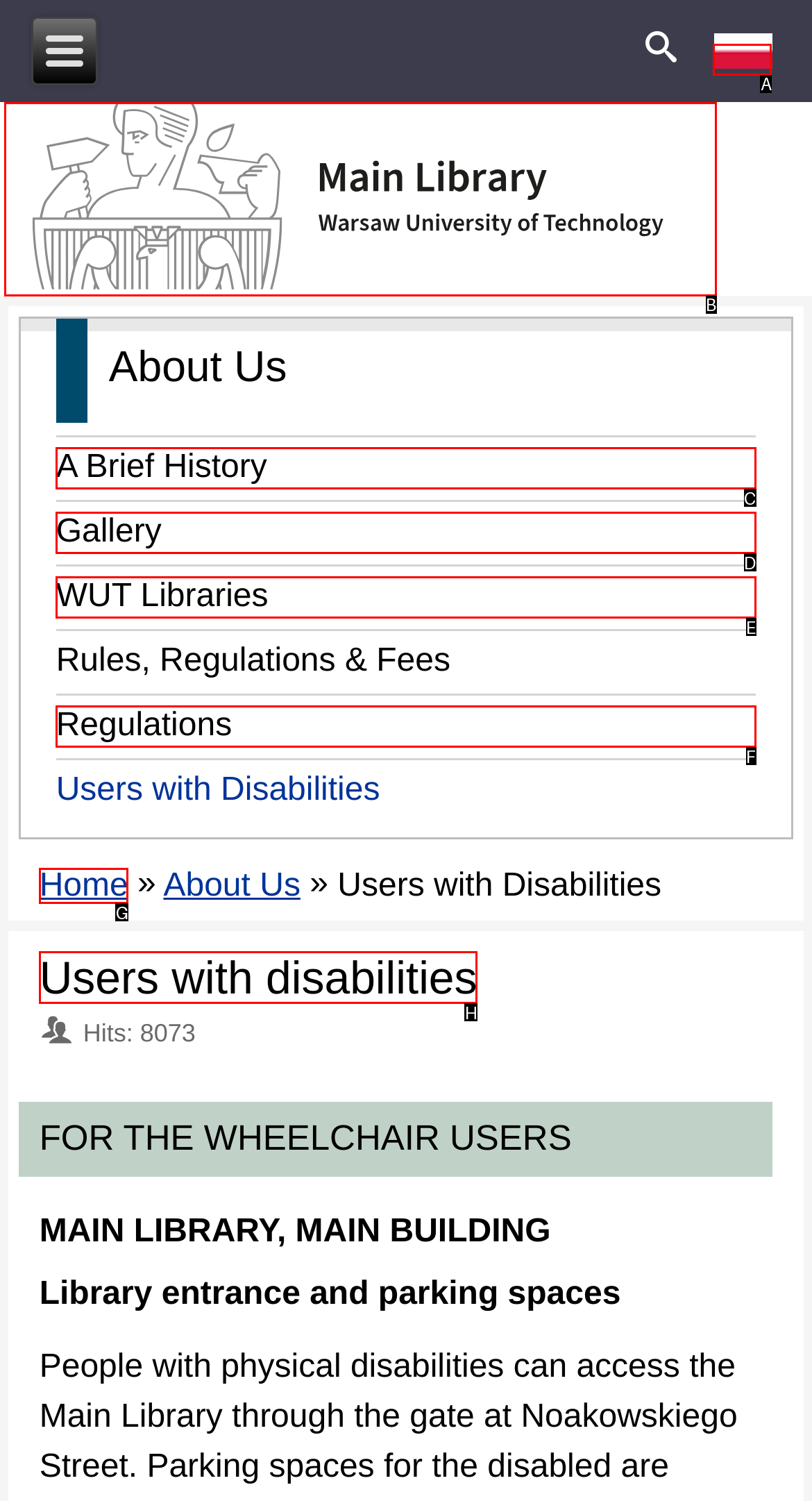Specify which HTML element I should click to complete this instruction: Learn about the library's history Answer with the letter of the relevant option.

C